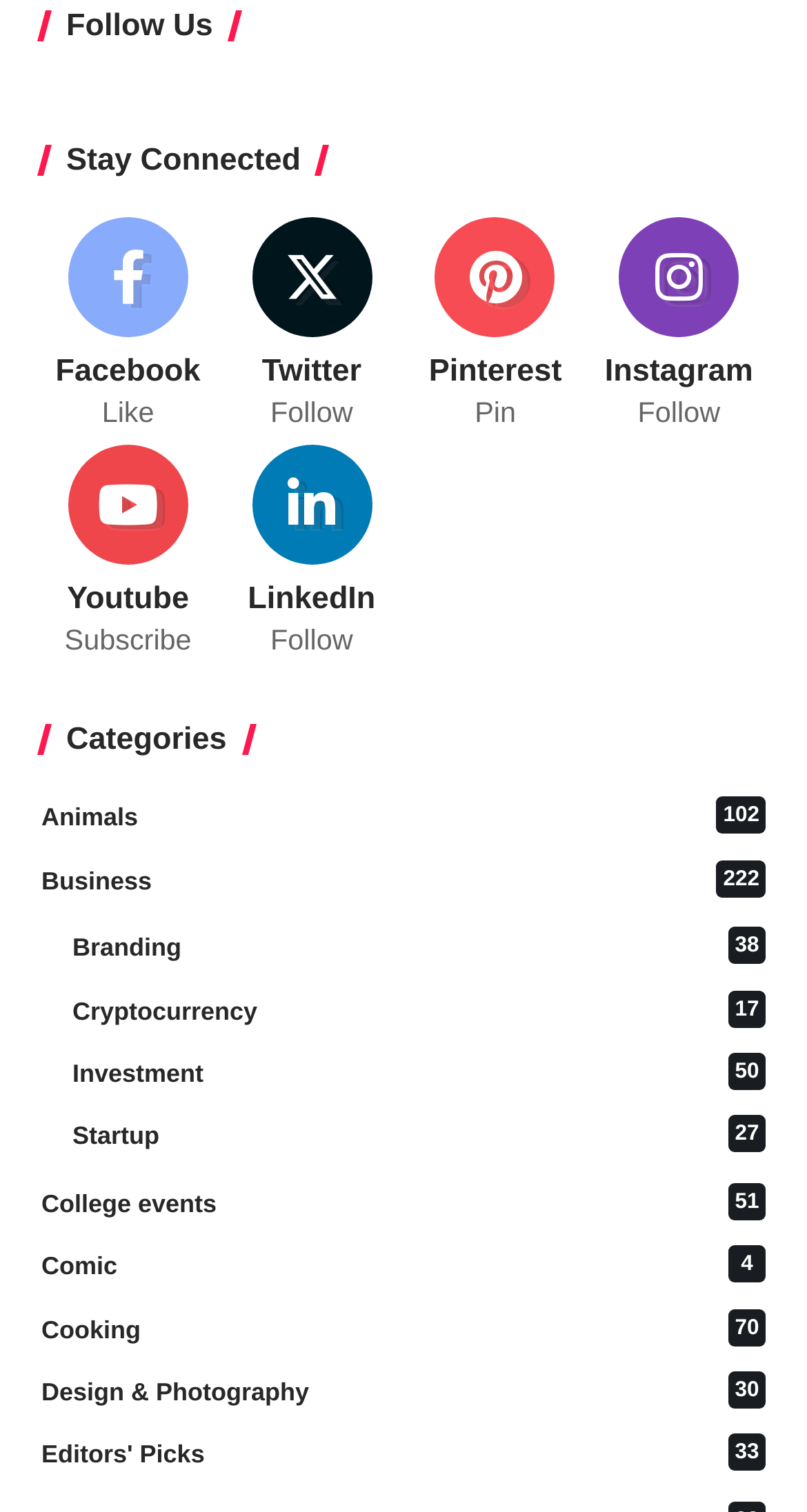What social media platforms can users follow?
Using the information presented in the image, please offer a detailed response to the question.

By examining the links and static text elements in the 'Follow Us' section, we can determine that users can follow the website on various social media platforms, including Facebook, Twitter, Pinterest, Instagram, Youtube, and LinkedIn.